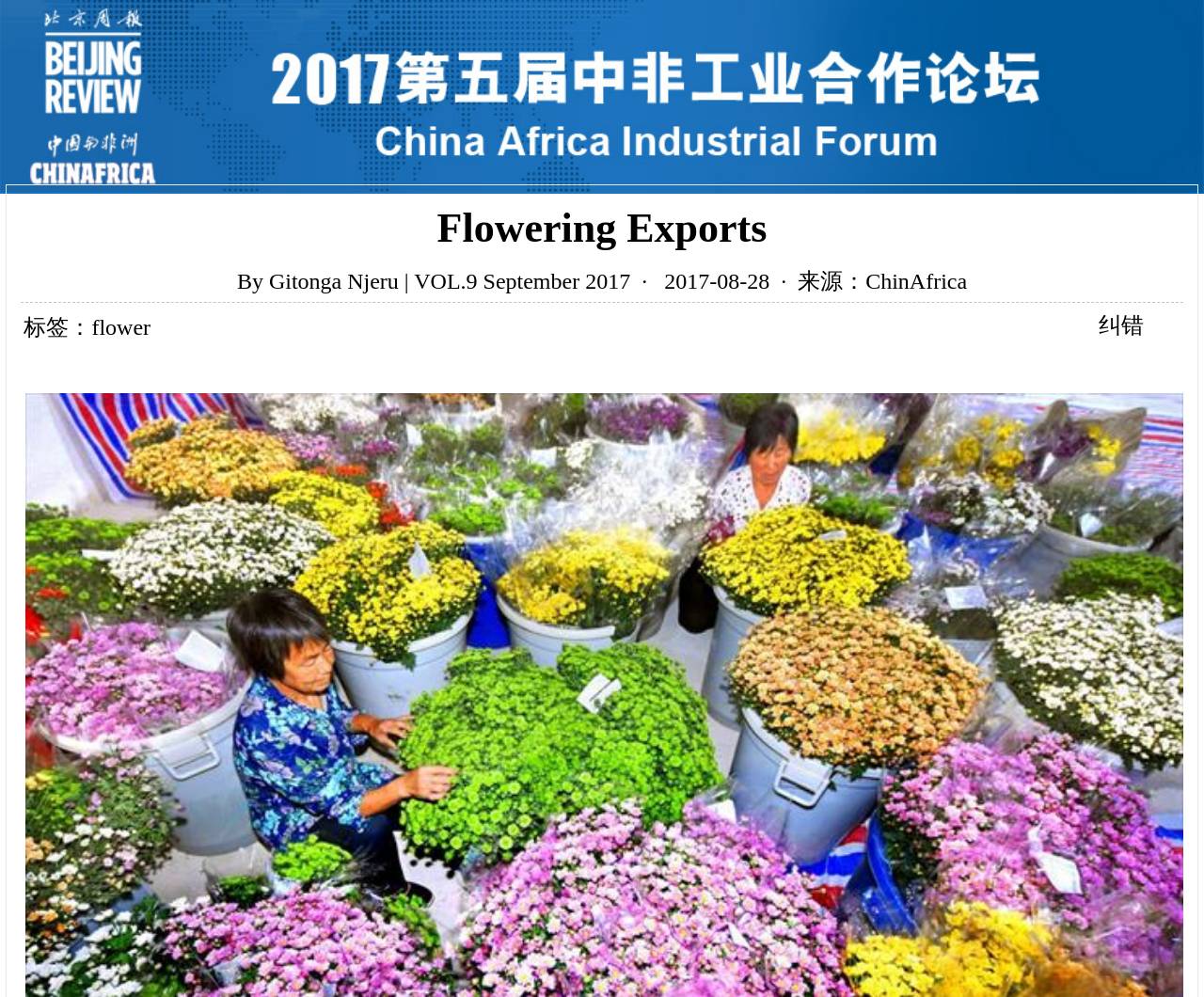Locate the UI element described as follows: "纠错". Return the bounding box coordinates as four float numbers between 0 and 1 in the order [left, top, right, bottom].

[0.913, 0.314, 0.95, 0.339]